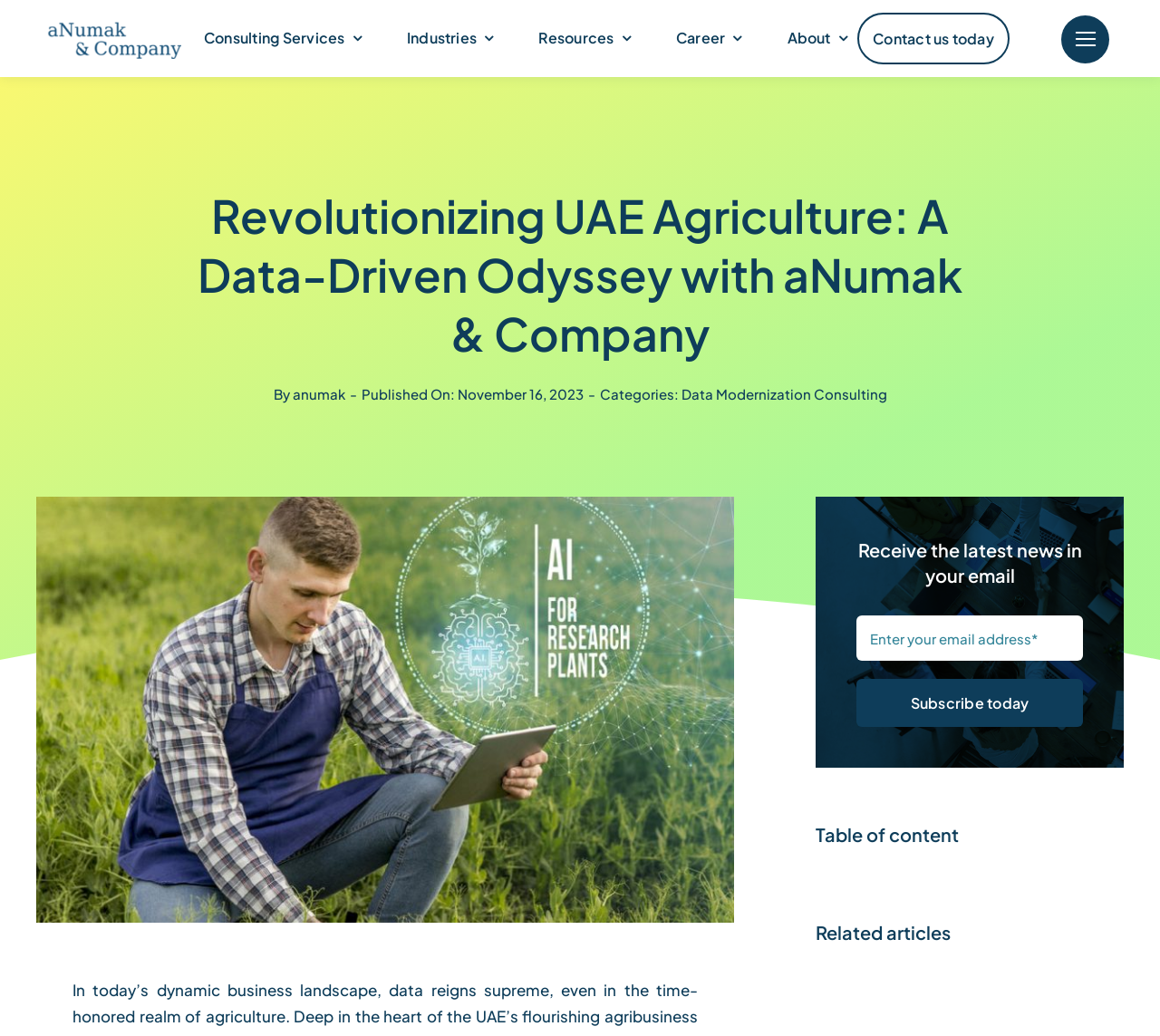Please provide a brief answer to the question using only one word or phrase: 
What is the purpose of the textbox at the bottom of the page?

Enter email address